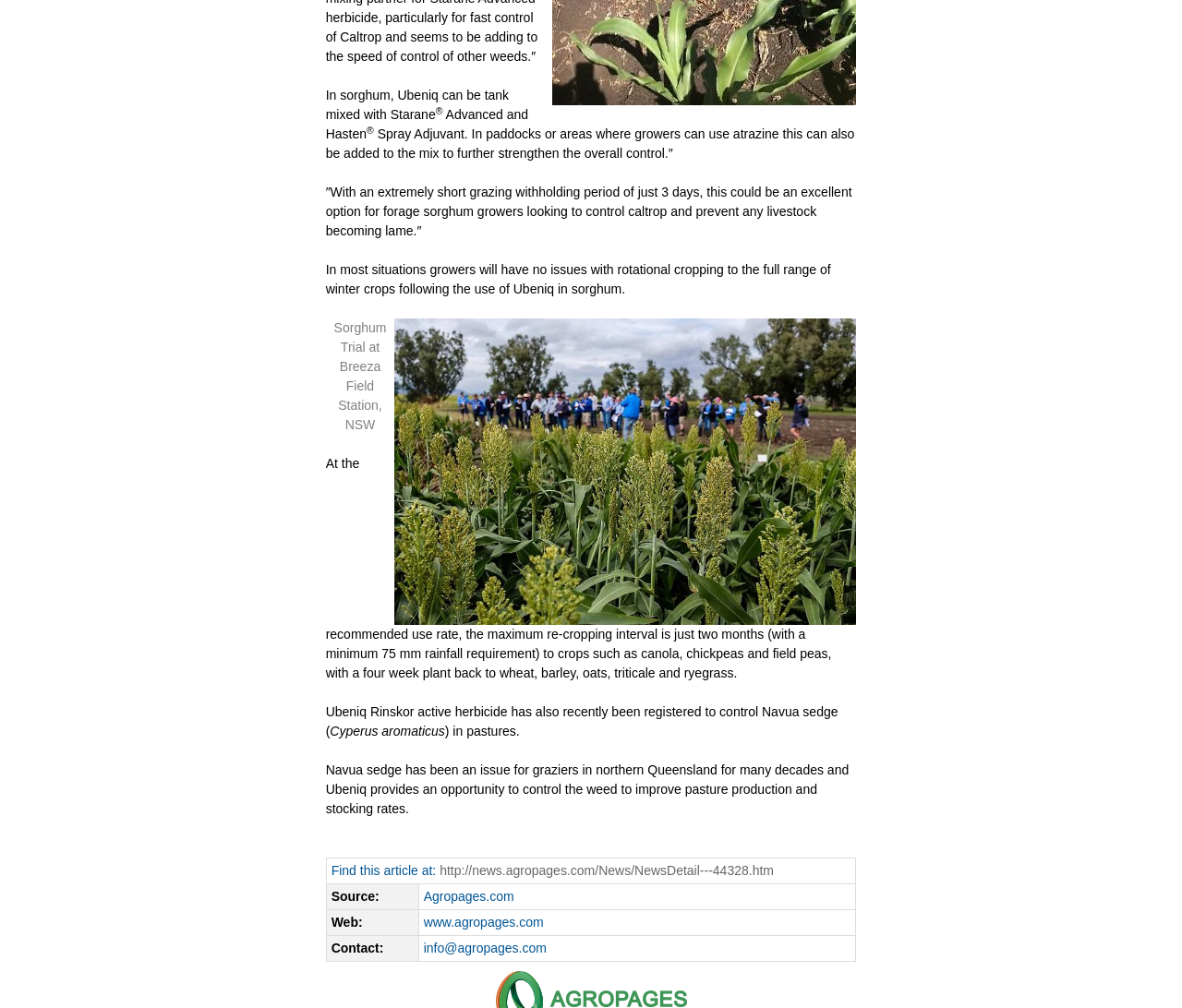Find the bounding box coordinates for the UI element whose description is: "7. Trade Secrets". The coordinates should be four float numbers between 0 and 1, in the format [left, top, right, bottom].

None